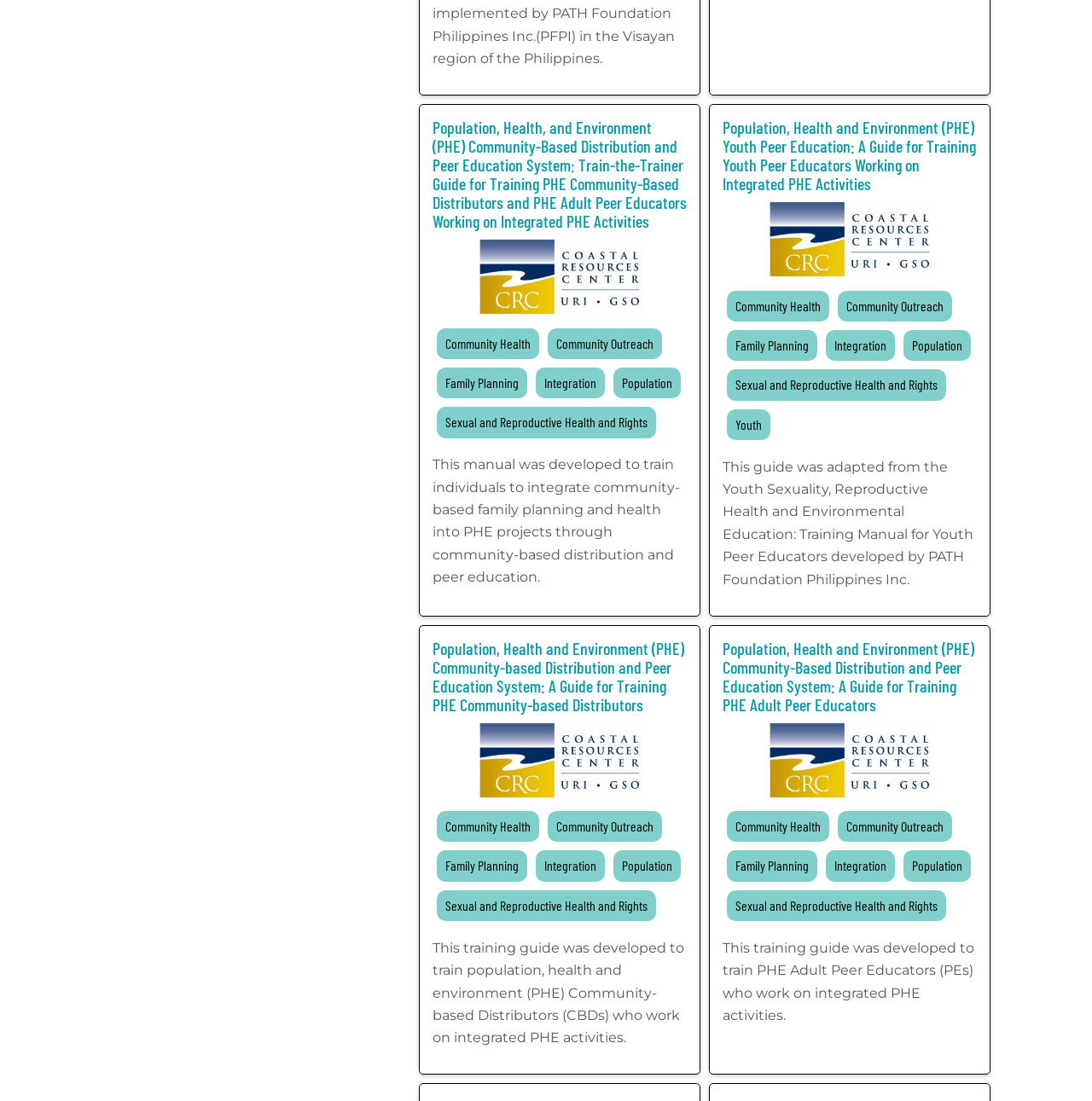How many guides are available on this webpage?
Offer a detailed and exhaustive answer to the question.

The webpage contains four distinct guides, each with its own heading and links, namely 'Train-the-Trainer Guide', 'Youth Peer Education', 'Community-based Distribution and Peer Education System: A Guide for Training PHE Community-based Distributors', and 'Community-Based Distribution and Peer Education System: A Guide for Training PHE Adult Peer Educators'.